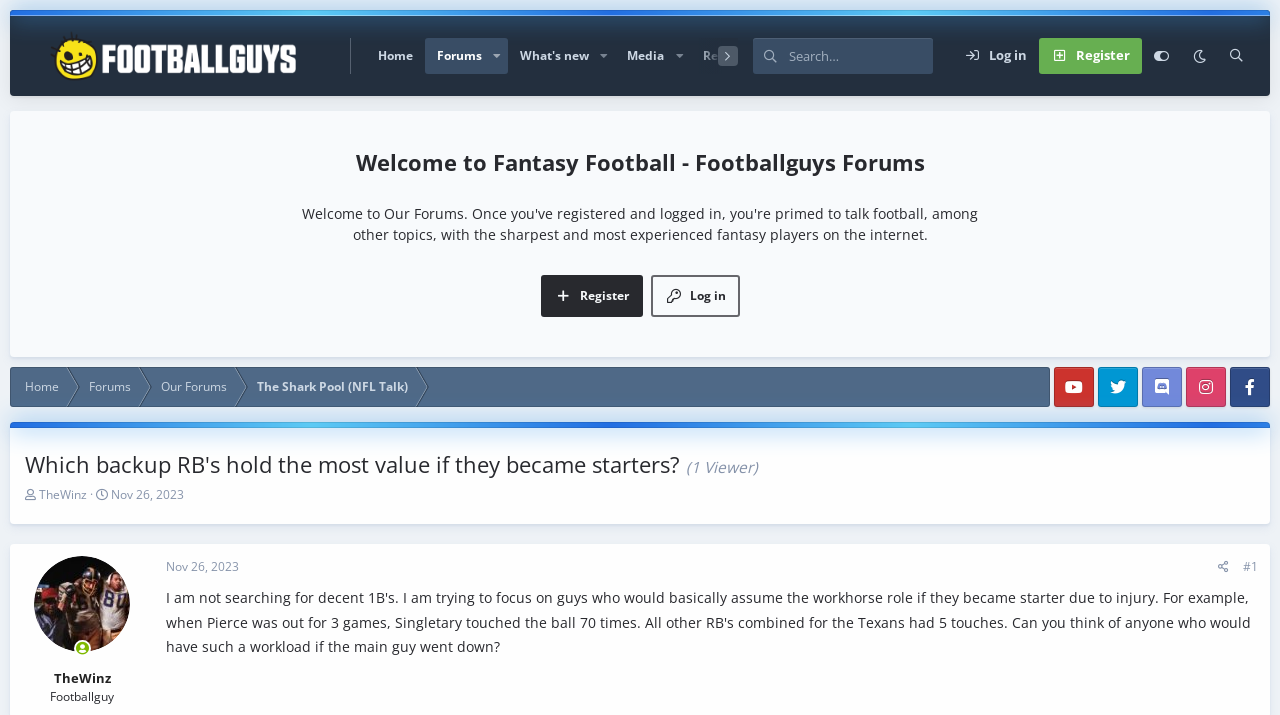Please locate the bounding box coordinates for the element that should be clicked to achieve the following instruction: "Toggle Table of Content". Ensure the coordinates are given as four float numbers between 0 and 1, i.e., [left, top, right, bottom].

None